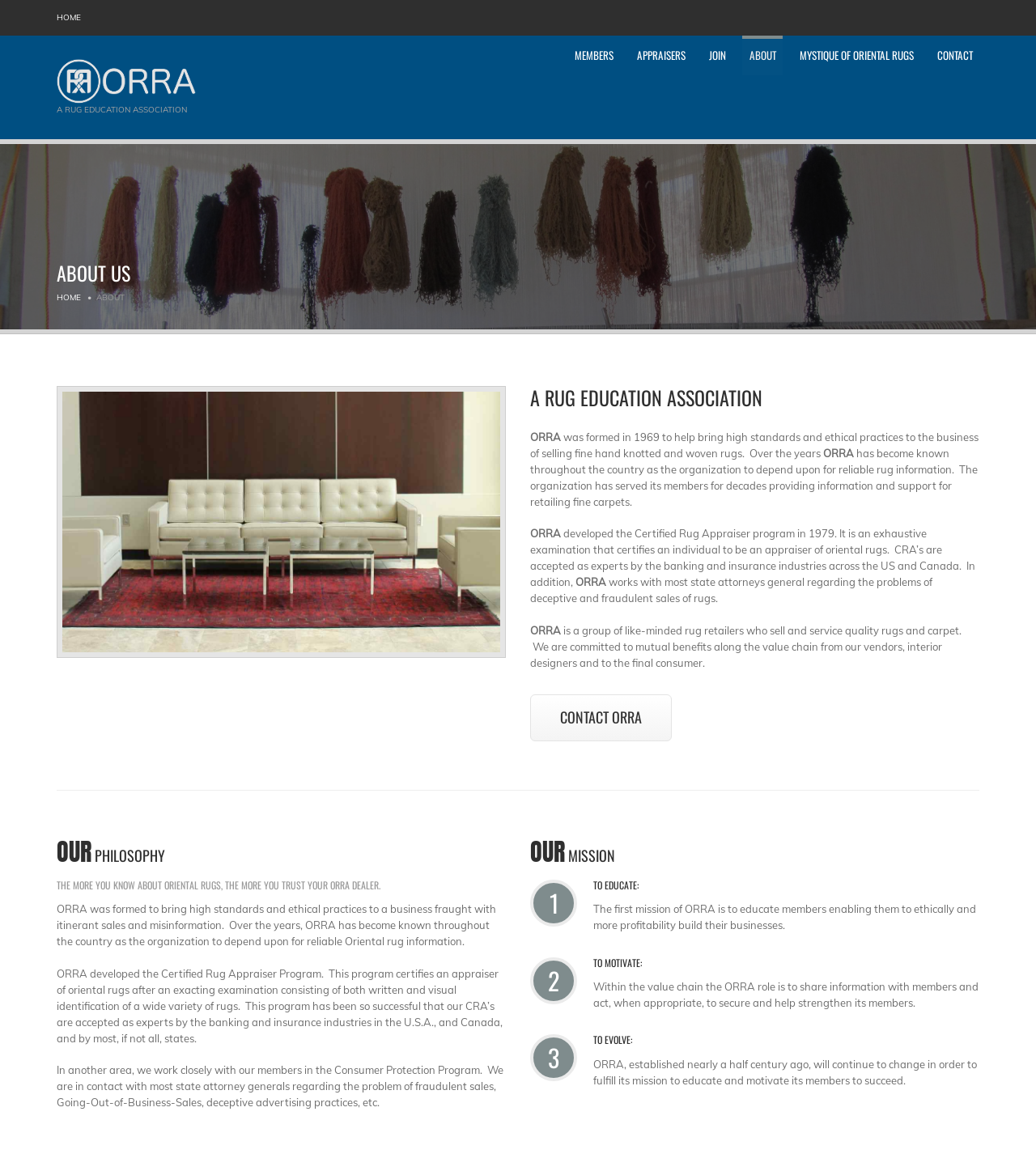Find the bounding box coordinates for the UI element that matches this description: "Mystique of Oriental Rugs".

[0.706, 0.031, 0.87, 0.111]